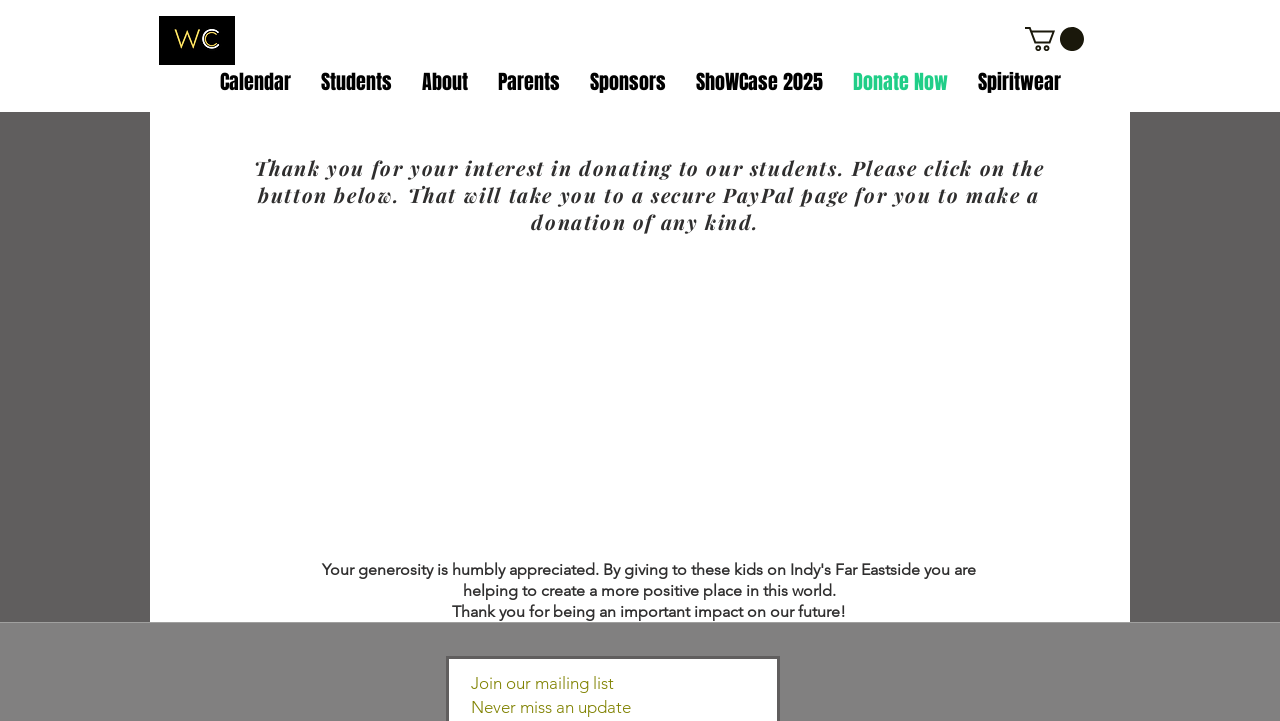Please analyze the image and provide a thorough answer to the question:
What is the theme of the image at the top of the webpage?

The image at the top of the webpage, 'FB_IMG_1585359069588_edited.jpg', appears to be a logo or branding image for wcchoirs, possibly representing the organization's identity or theme.